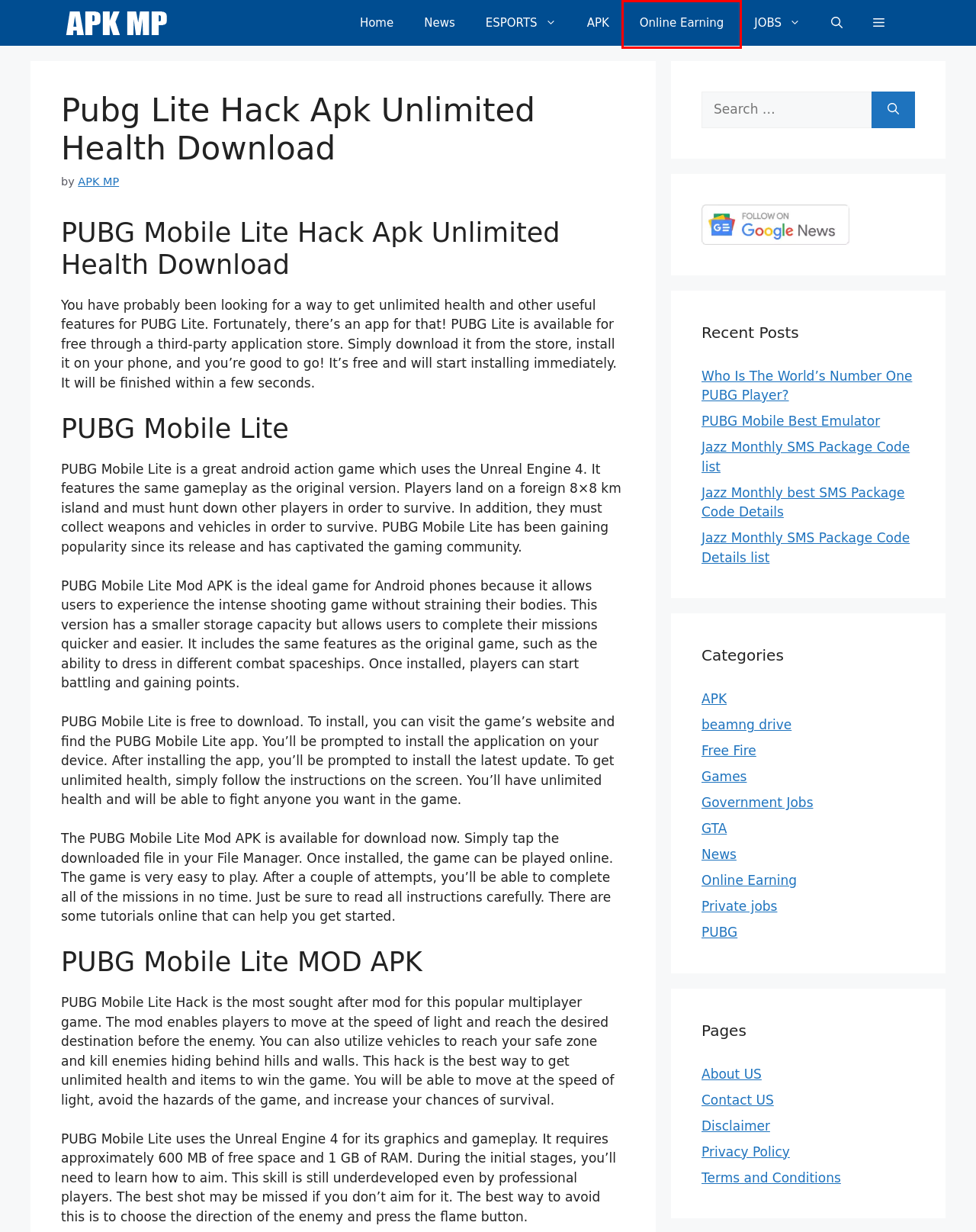You are presented with a screenshot of a webpage containing a red bounding box around an element. Determine which webpage description best describes the new webpage after clicking on the highlighted element. Here are the candidates:
A. APK
B. Jazz Monthly best SMS Package Code Details
C. Online Earning
D. Jazz Monthly SMS Package Code list
E. APK MP | 100% Free and Safe online earning websites
F. Privacy Policy
G. Disclaimer
H. About US

C